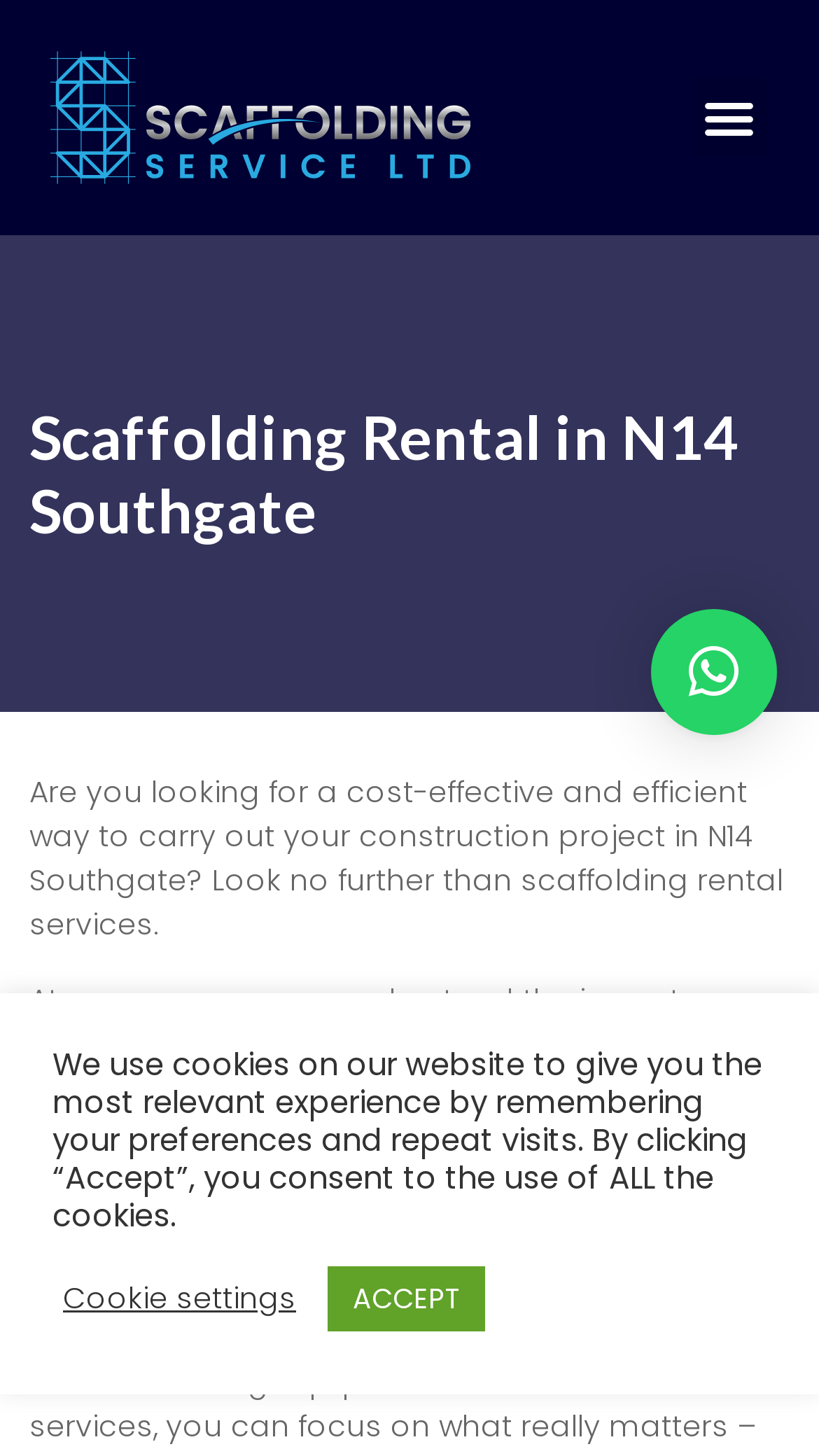Look at the image and answer the question in detail:
What is the tone of the webpage content?

The language and tone used in the webpage content are professional and informative, suggesting that the company is presenting itself as a reliable and knowledgeable provider of scaffolding rental services.